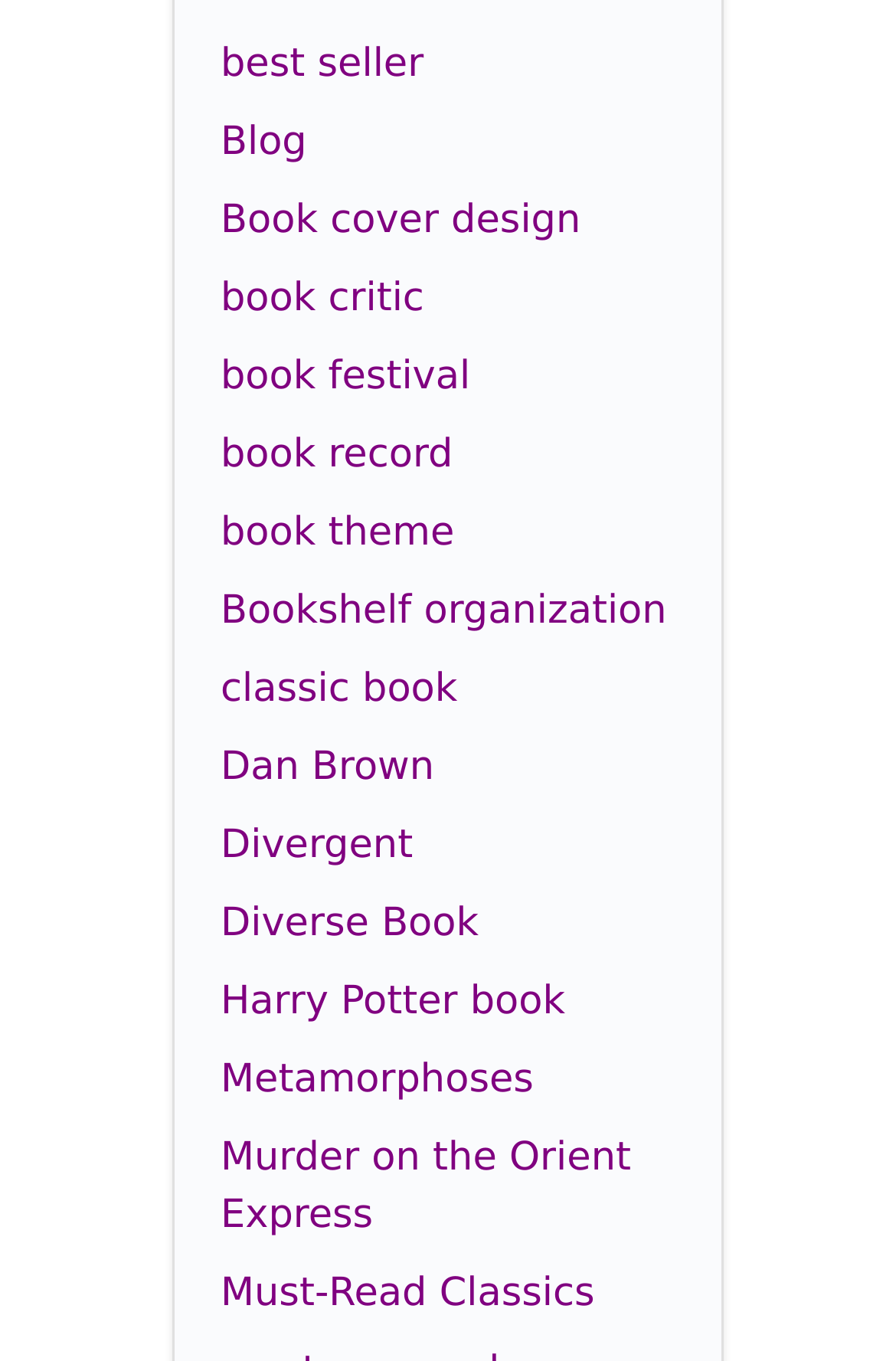From the screenshot, find the bounding box of the UI element matching this description: "Book cover design". Supply the bounding box coordinates in the form [left, top, right, bottom], each a float between 0 and 1.

[0.246, 0.145, 0.648, 0.179]